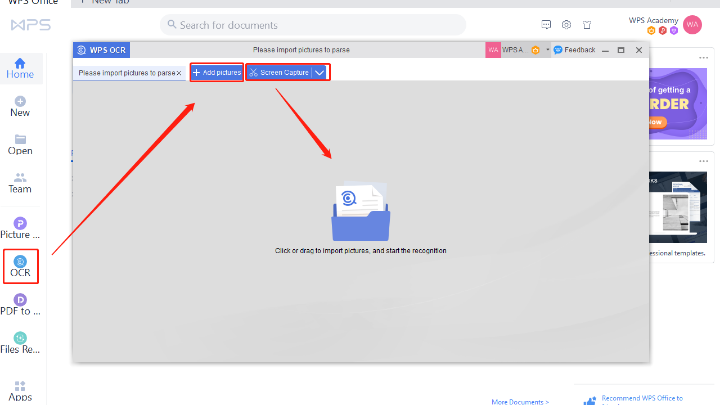How many buttons are there at the top of the interface?
Using the image, respond with a single word or phrase.

Two